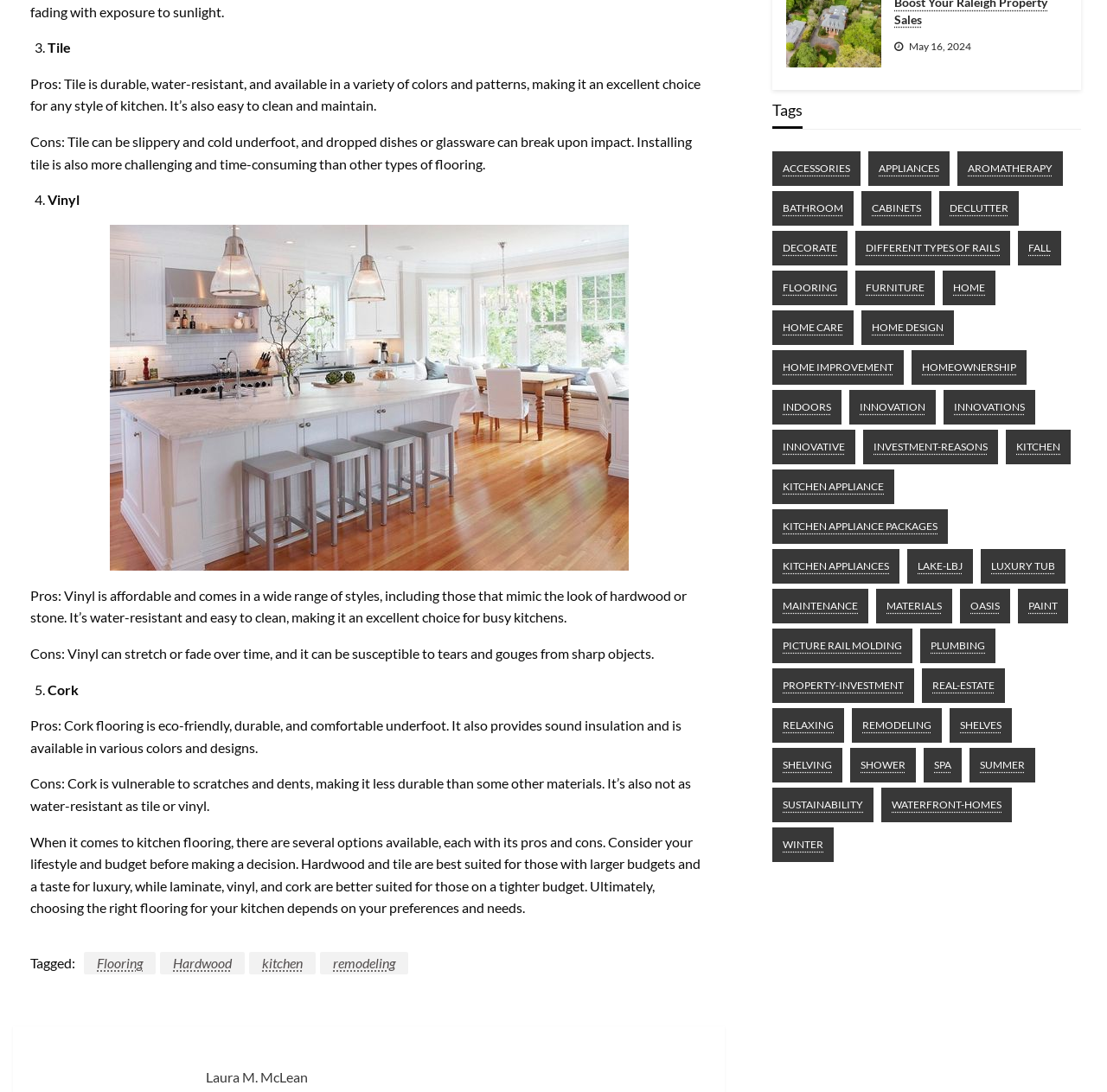When was the article about kitchen flooring published?
Using the information from the image, answer the question thoroughly.

The article about kitchen flooring was published on May 16, 2024, as indicated by the time stamp at the bottom of the webpage.